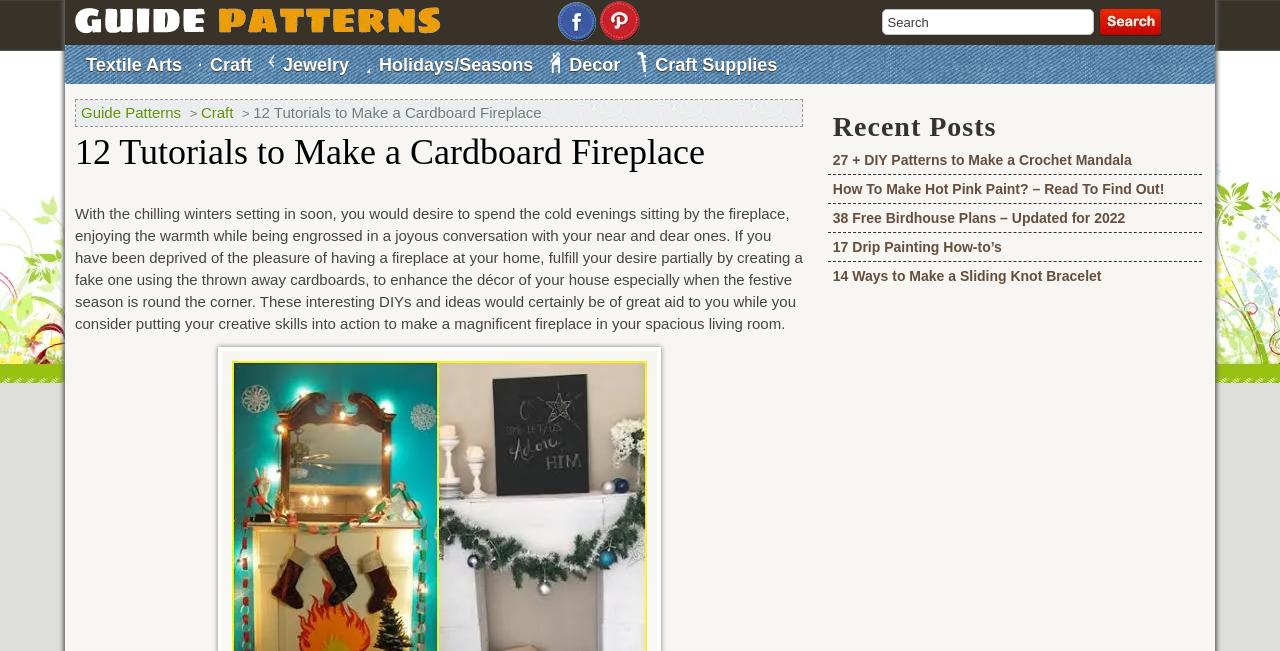Please find the bounding box coordinates of the section that needs to be clicked to achieve this instruction: "Submit a query".

[0.858, 0.014, 0.907, 0.055]